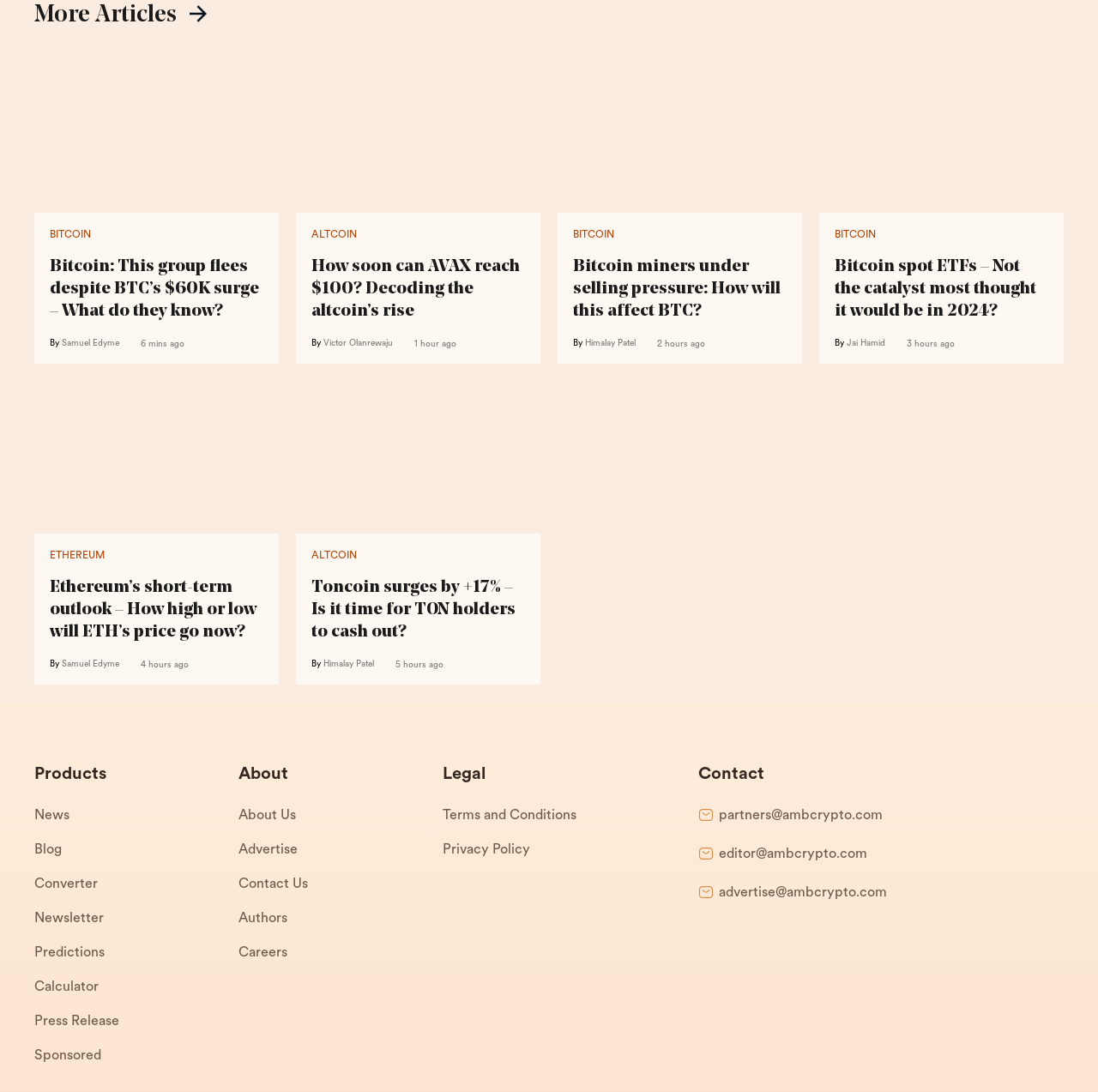How many articles are listed on this webpage?
Look at the image and provide a short answer using one word or a phrase.

9